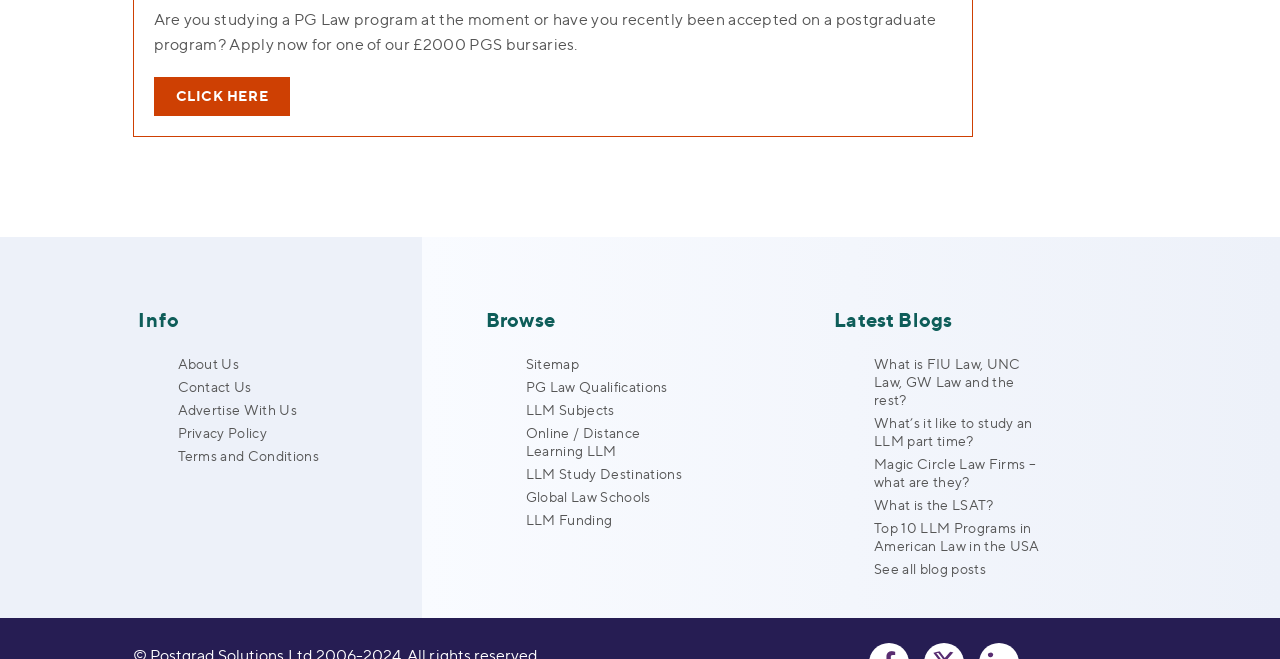How many columns are there in the webpage layout?
Provide a thorough and detailed answer to the question.

The webpage layout can be inferred from the bounding box coordinates of the elements. There are three distinct columns, each represented by a LayoutTable element. The first column contains the StaticText element and the 'CLICK HERE' link, the second column contains the 'Info' links, and the third column contains the 'Latest Blogs' links.